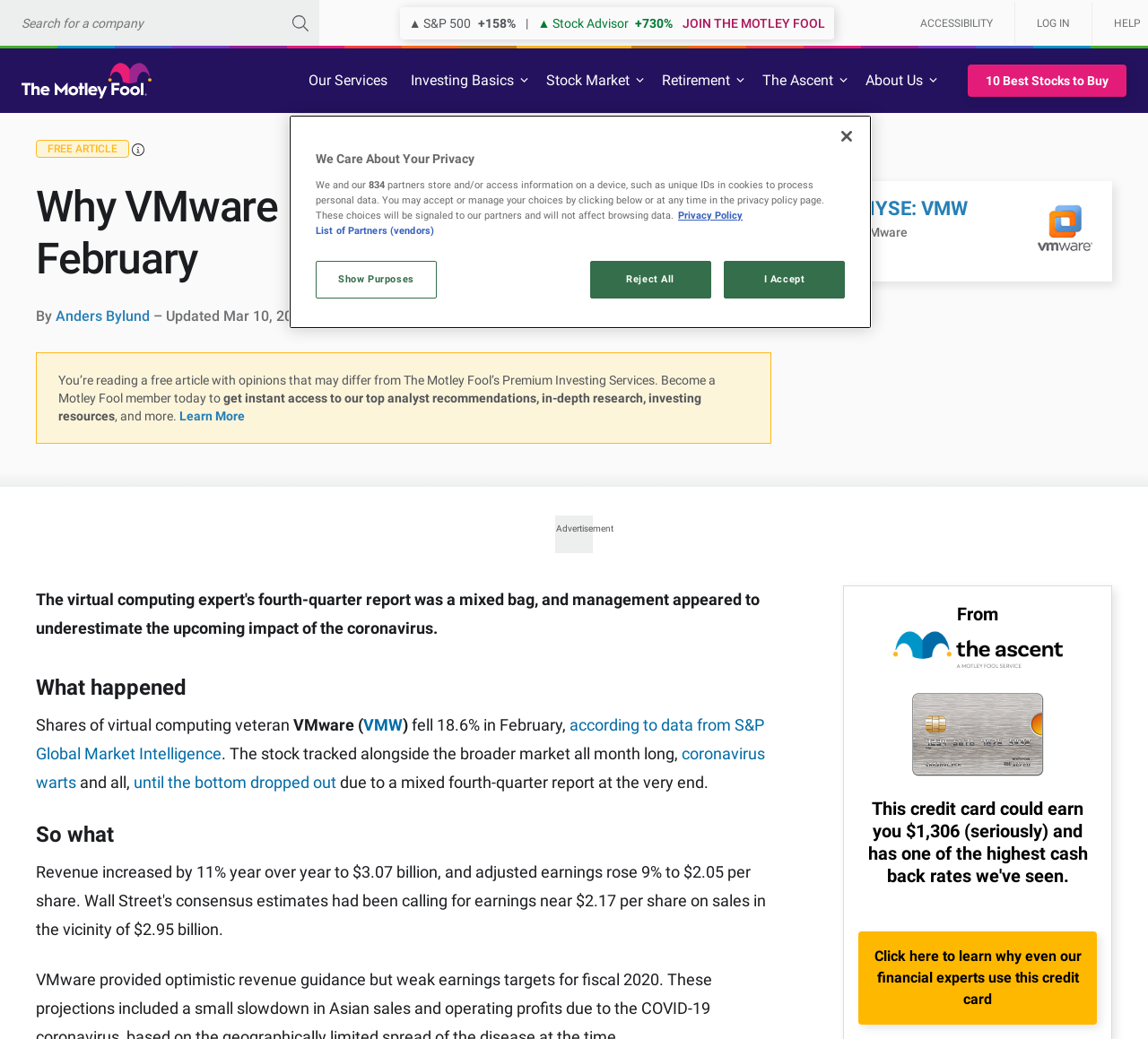Pinpoint the bounding box coordinates of the clickable area necessary to execute the following instruction: "Read the article about VMware shares". The coordinates should be given as four float numbers between 0 and 1, namely [left, top, right, bottom].

[0.031, 0.174, 0.672, 0.274]